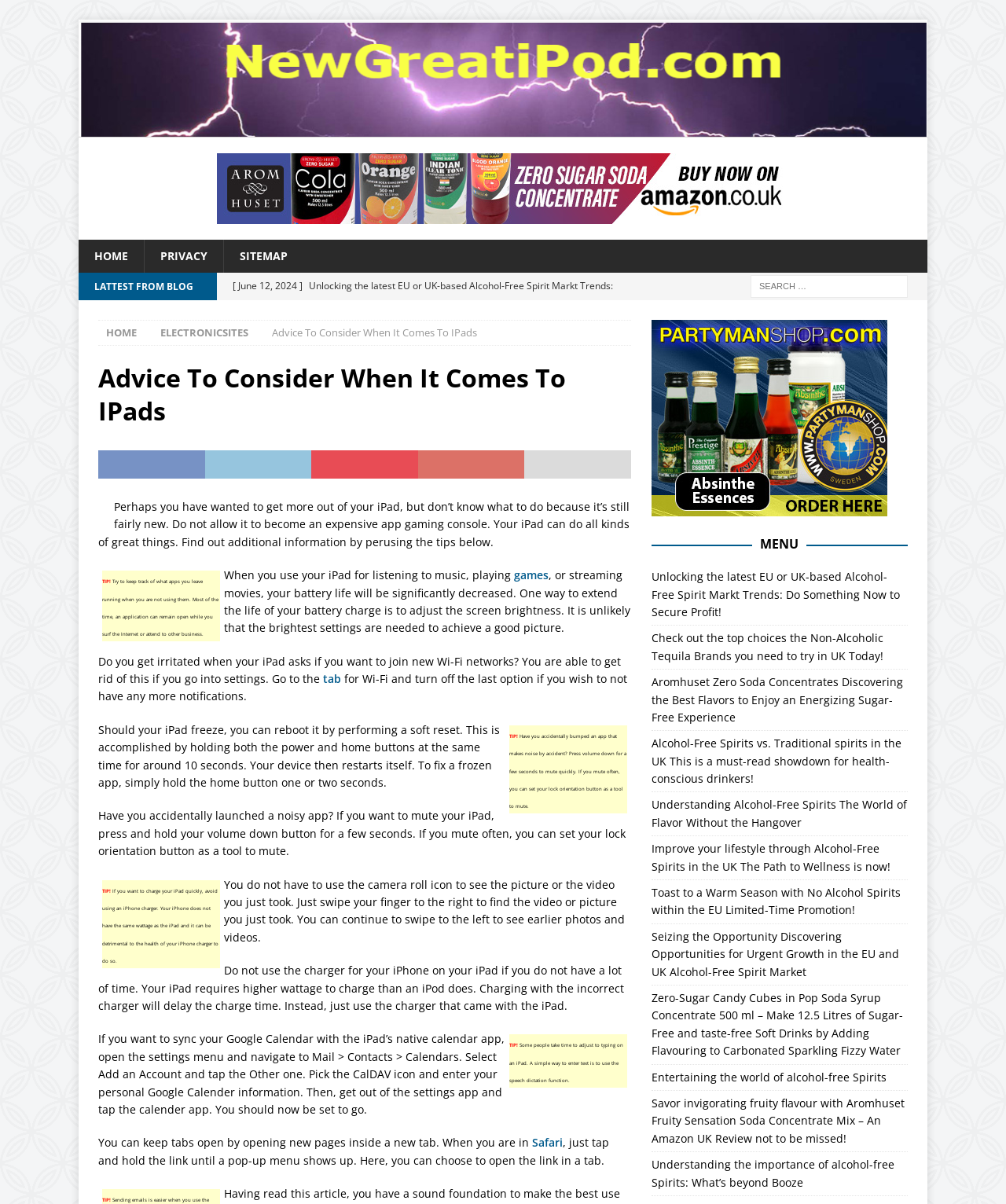Give a one-word or one-phrase response to the question: 
What is the website about?

IPad tips and advice